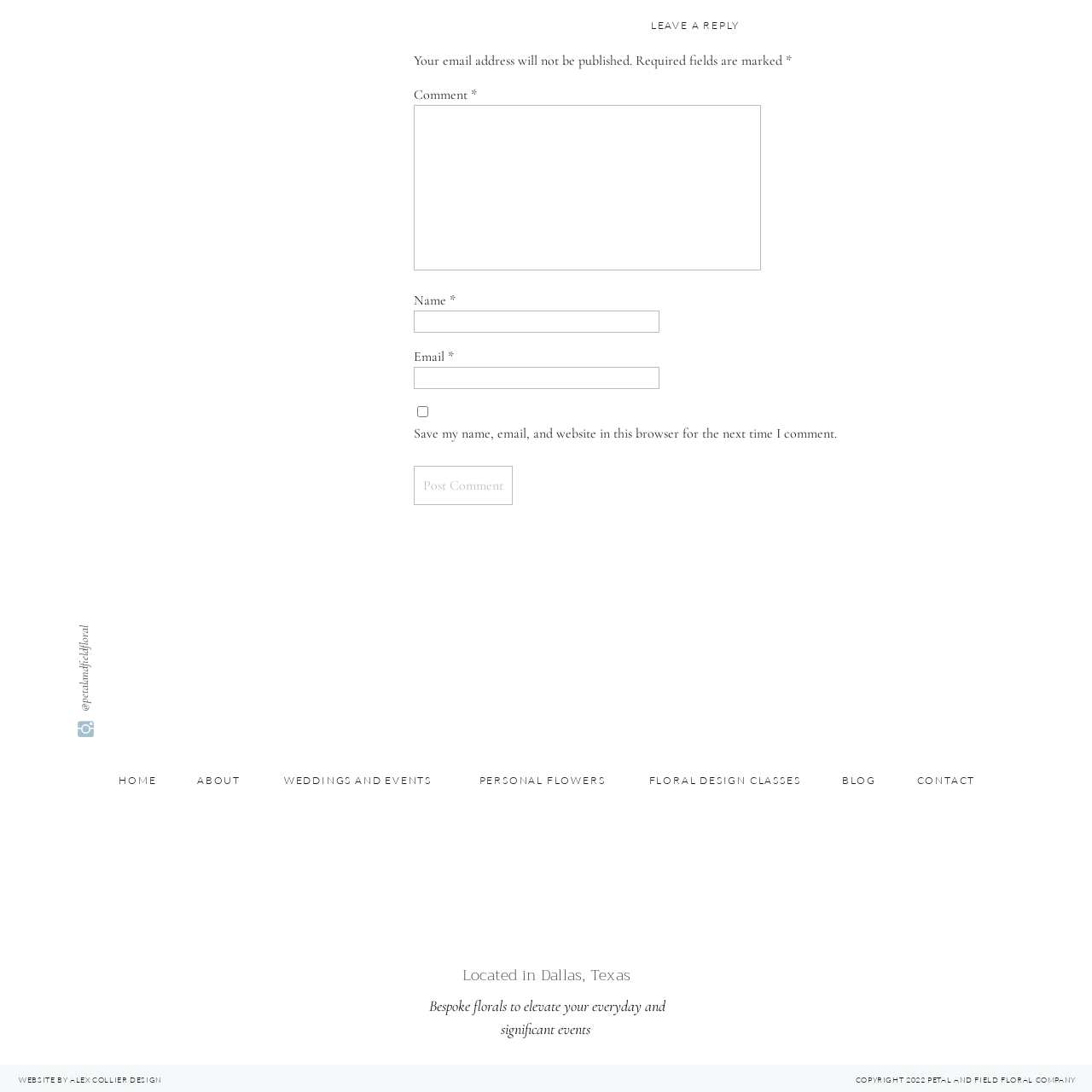Provide a thorough description of the scene depicted within the red bounding box.

This image features a minimalistic image icon, likely used to represent visual content or a gallery on the website. It accompanies links to carousel albums showcasing various floral designs. The aesthetic aligns with the theme of bespoke floral arrangements, intended to elevate everyday moments and significant events. This particular image is positioned within a section that highlights recent posts, enhancing the user experience by inviting visitors to explore curated floral inspirations through visually engaging content.